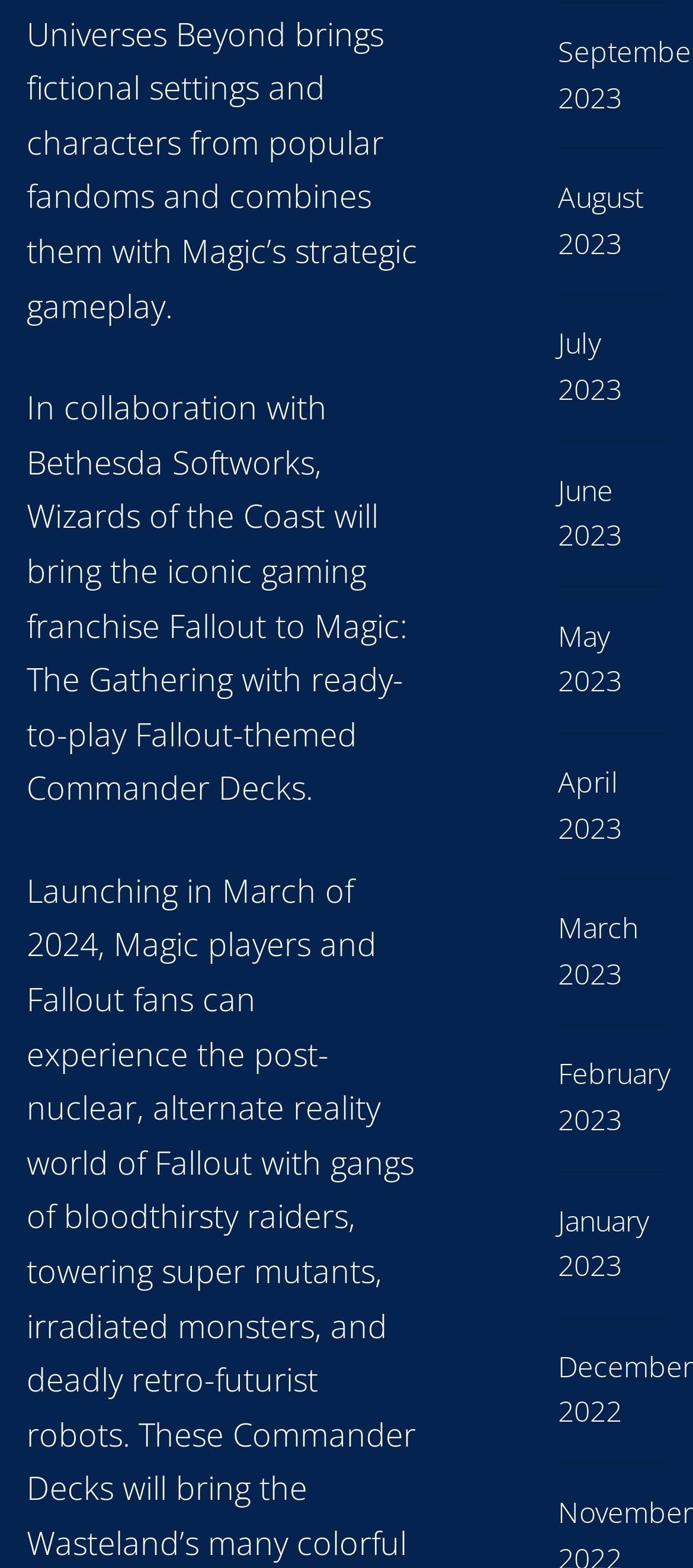What is the latest month mentioned? Examine the screenshot and reply using just one word or a brief phrase.

August 2023